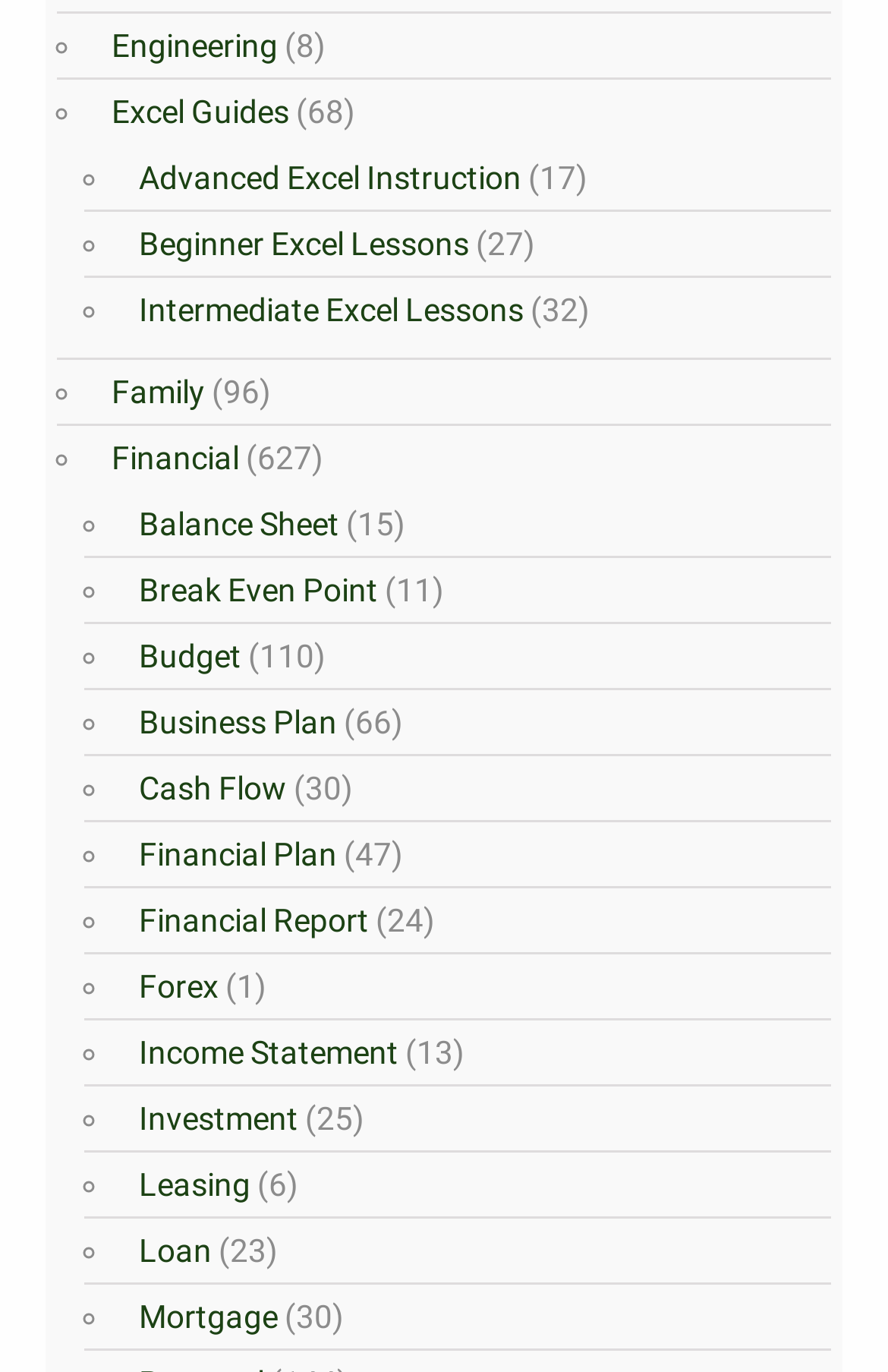Identify the bounding box coordinates for the UI element described as follows: "Engineering". Ensure the coordinates are four float numbers between 0 and 1, formatted as [left, top, right, bottom].

[0.113, 0.02, 0.313, 0.046]